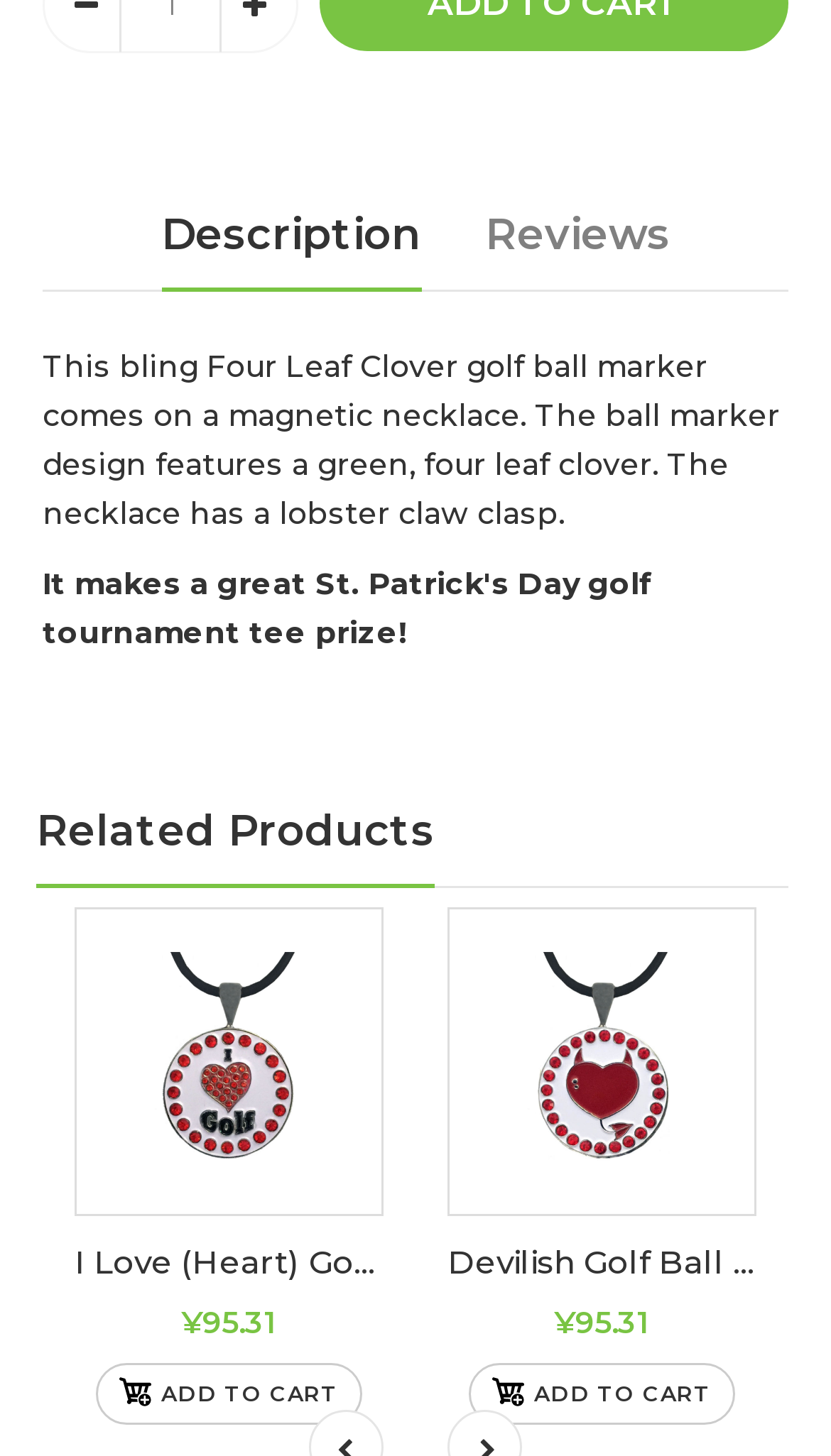Locate the bounding box coordinates of the item that should be clicked to fulfill the instruction: "View product description".

[0.194, 0.122, 0.506, 0.198]